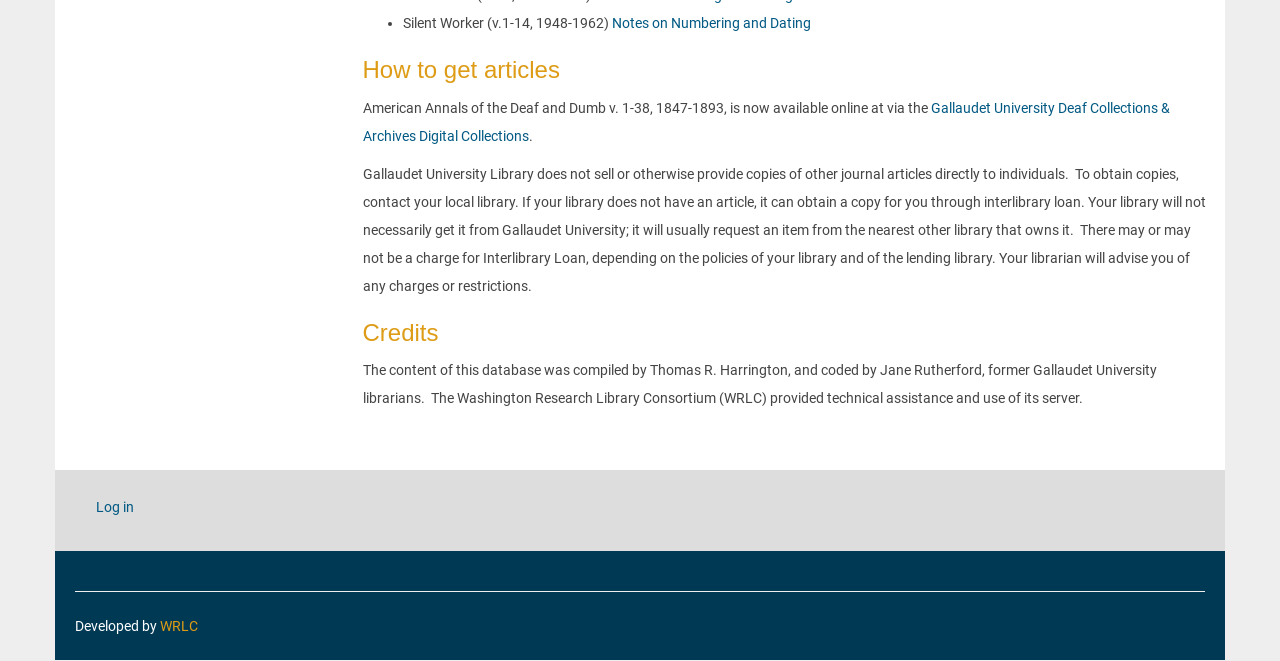From the element description: "Log in", extract the bounding box coordinates of the UI element. The coordinates should be expressed as four float numbers between 0 and 1, in the order [left, top, right, bottom].

[0.075, 0.755, 0.105, 0.779]